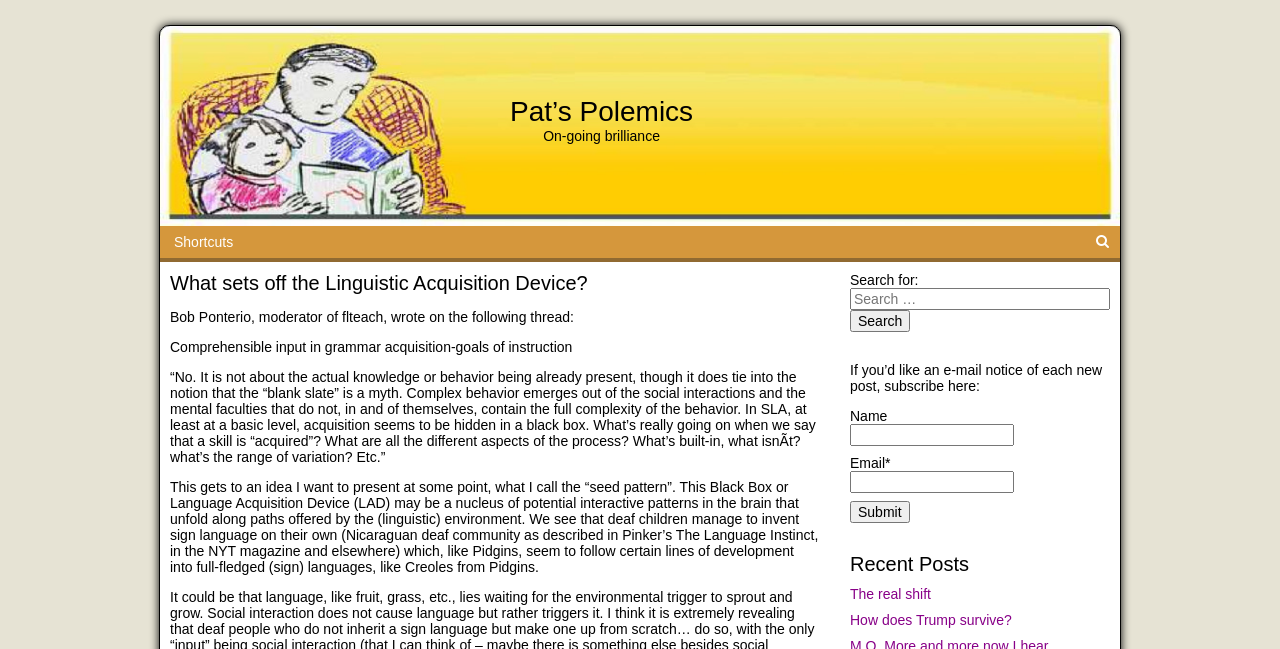Give a concise answer using one word or a phrase to the following question:
What is the purpose of the search box?

To search the blog